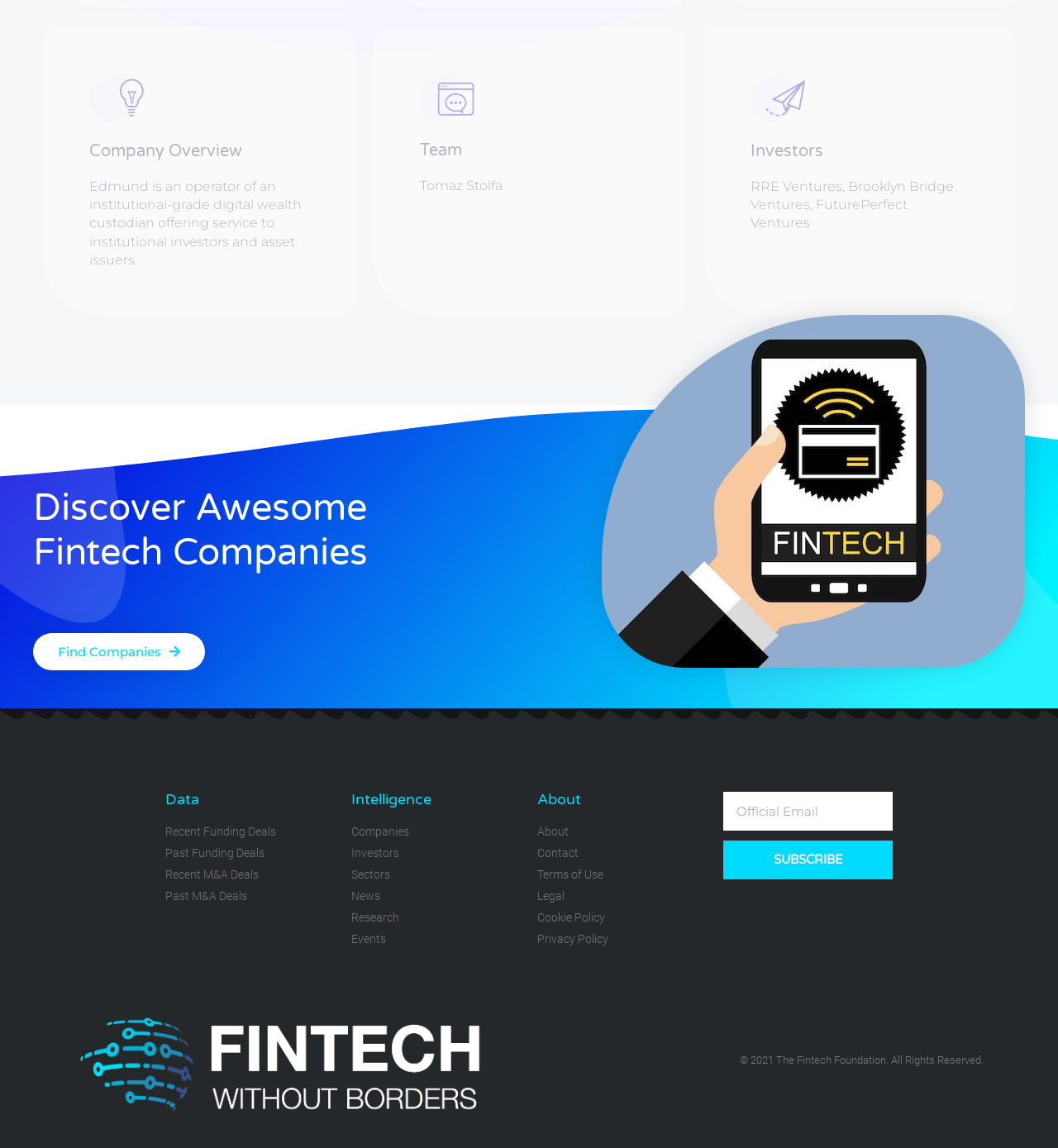Given the description of the UI element: "Privacy Policy", predict the bounding box coordinates in the form of [left, top, right, bottom], with each value being a float between 0 and 1.

[0.508, 0.81, 0.668, 0.825]